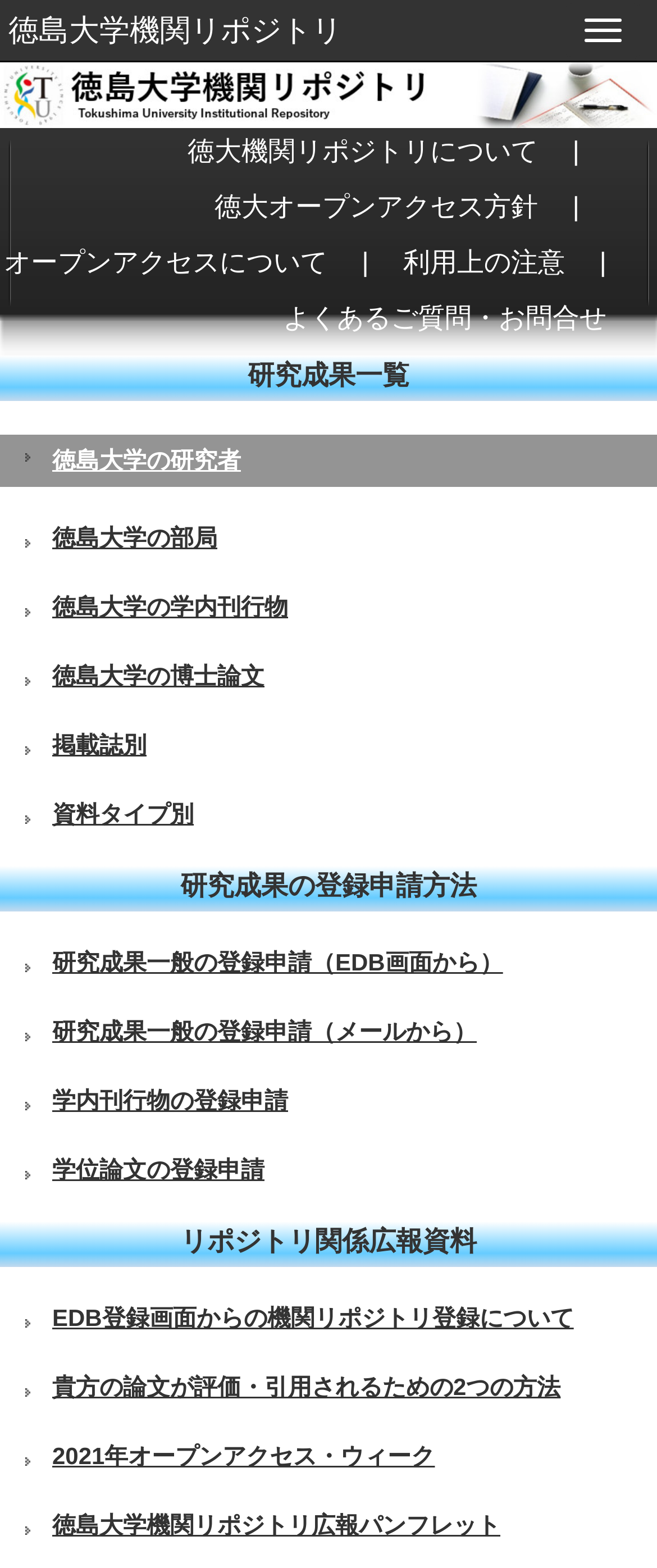Identify the coordinates of the bounding box for the element that must be clicked to accomplish the instruction: "Learn about Tokushima University's open access policy".

[0.327, 0.121, 0.819, 0.157]